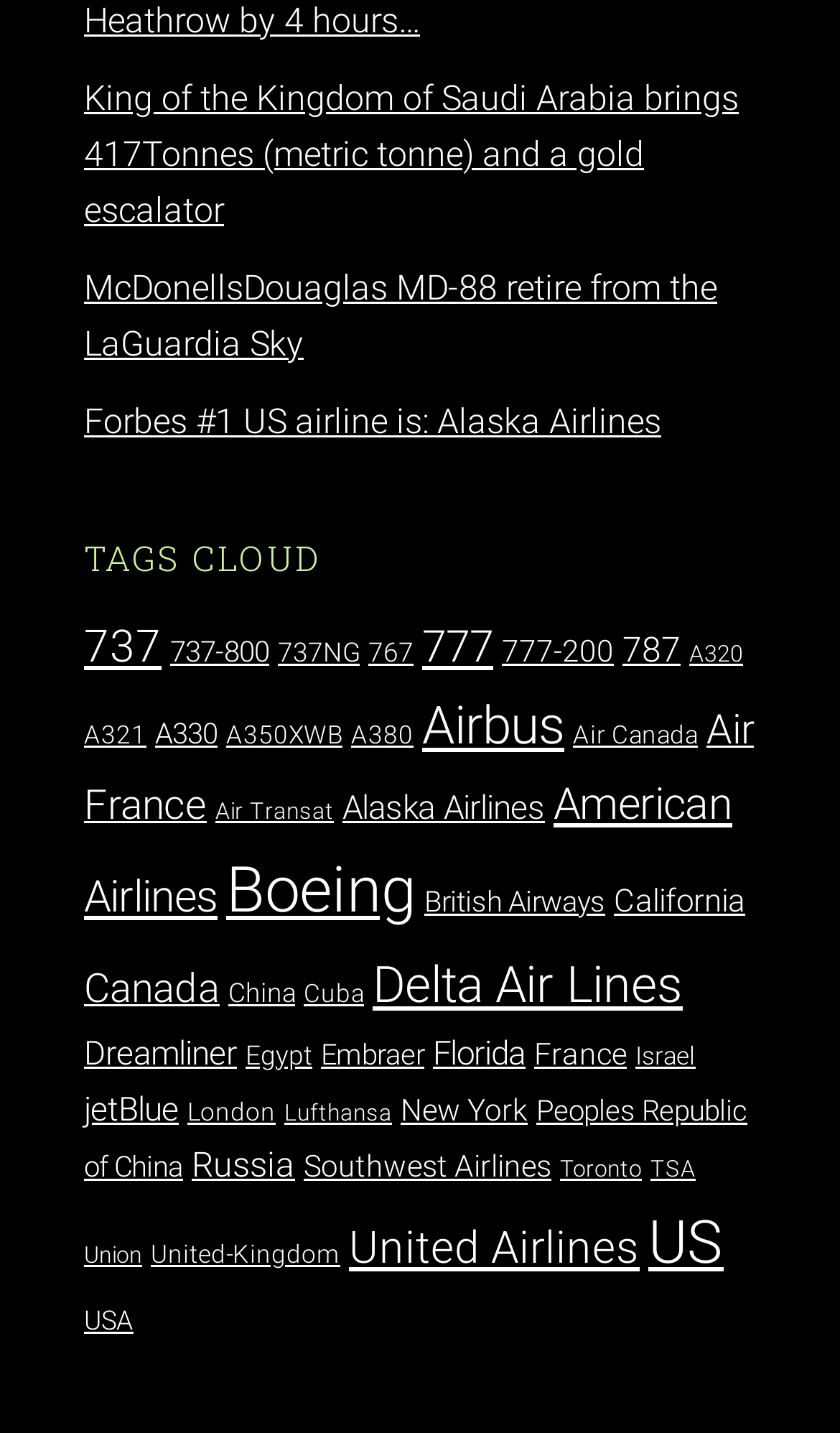Answer this question in one word or a short phrase: How many items are related to Boeing?

76